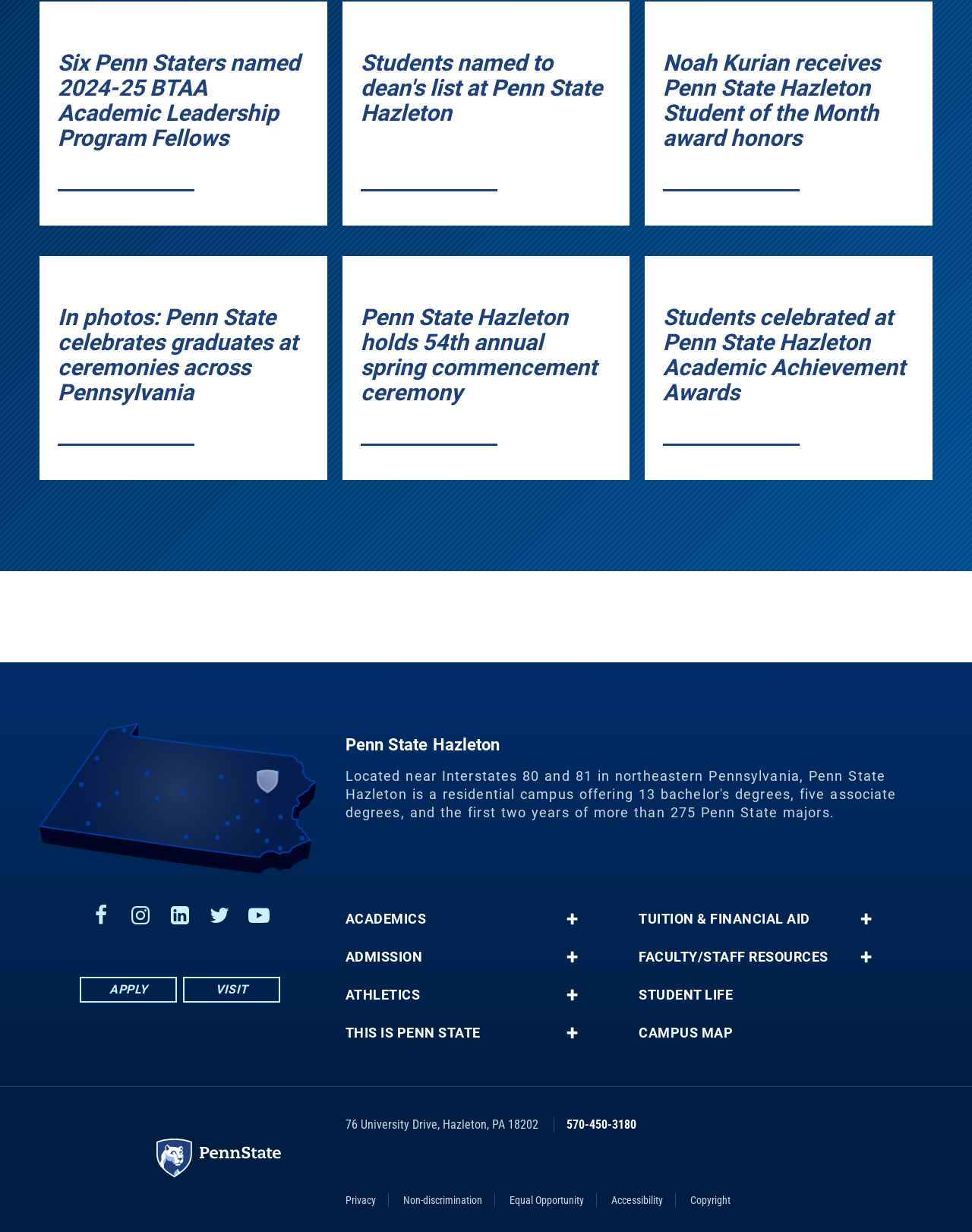Pinpoint the bounding box coordinates of the element you need to click to execute the following instruction: "Click on the link to learn about Six Penn Staters named 2024-25 BTAA Academic Leadership Program Fellows". The bounding box should be represented by four float numbers between 0 and 1, in the format [left, top, right, bottom].

[0.041, 0.001, 0.336, 0.183]